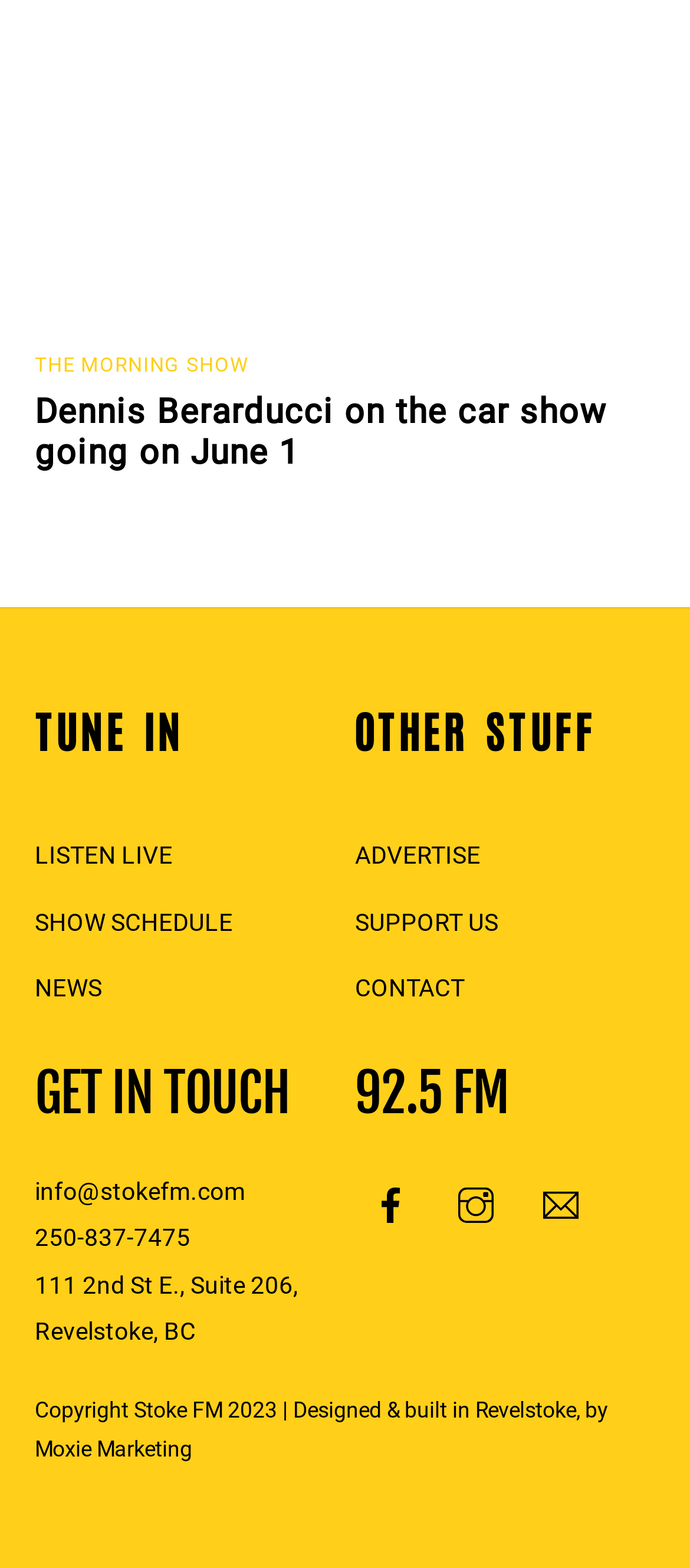Using the webpage screenshot, find the UI element described by Imprint. Provide the bounding box coordinates in the format (top-left x, top-left y, bottom-right x, bottom-right y), ensuring all values are floating point numbers between 0 and 1.

None